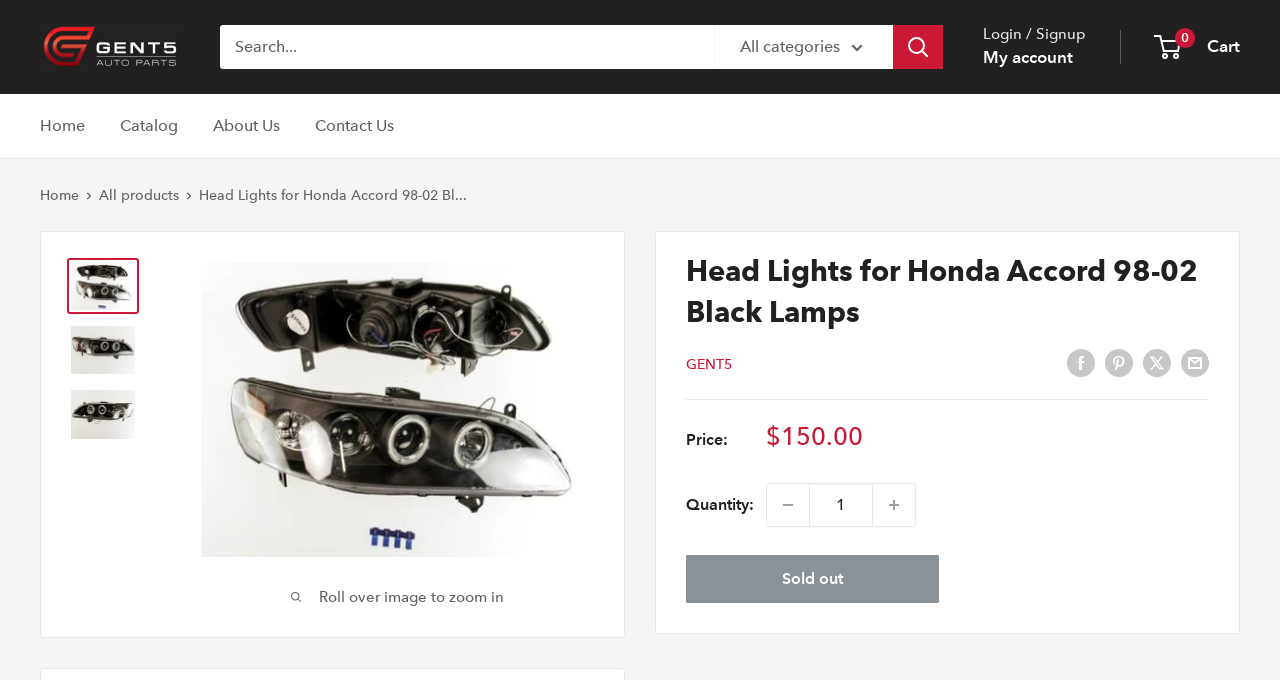Give a complete and precise description of the webpage's appearance.

This webpage is an e-commerce product page for Honda Accord 98-02 Head Lamps. At the top left, there is a logo "Gent5" with a corresponding image. Next to it, there is a search bar with a textbox and a dropdown combobox for selecting categories. A "Search" button is located to the right of the search bar. 

On the top right, there are links for "Login / Signup", "My account", and a cart icon with the text "0 Cart". Below these links, there is a navigation menu with links to "Home", "Catalog", "About Us", and "Contact Us". 

The main content of the page is dedicated to the product. There is a large image of the head lamps on the left, with a smaller image above it and three smaller images below it. To the right of the large image, there is a product description heading "Head Lights for Honda Accord 98-02 Black Lamps". Below the heading, there are links to share the product on social media platforms like Facebook, Pinterest, and Twitter, as well as an option to share by email.

Underneath the social media links, there is a separator line, followed by a table with product details. The table has two rows, with the first row displaying the price information, including a sale price of $150.00. The second row shows the quantity information, with a textbox to input the quantity and buttons to decrease or increase the quantity. 

Finally, there is a "Sold out" button at the bottom, which is currently disabled.